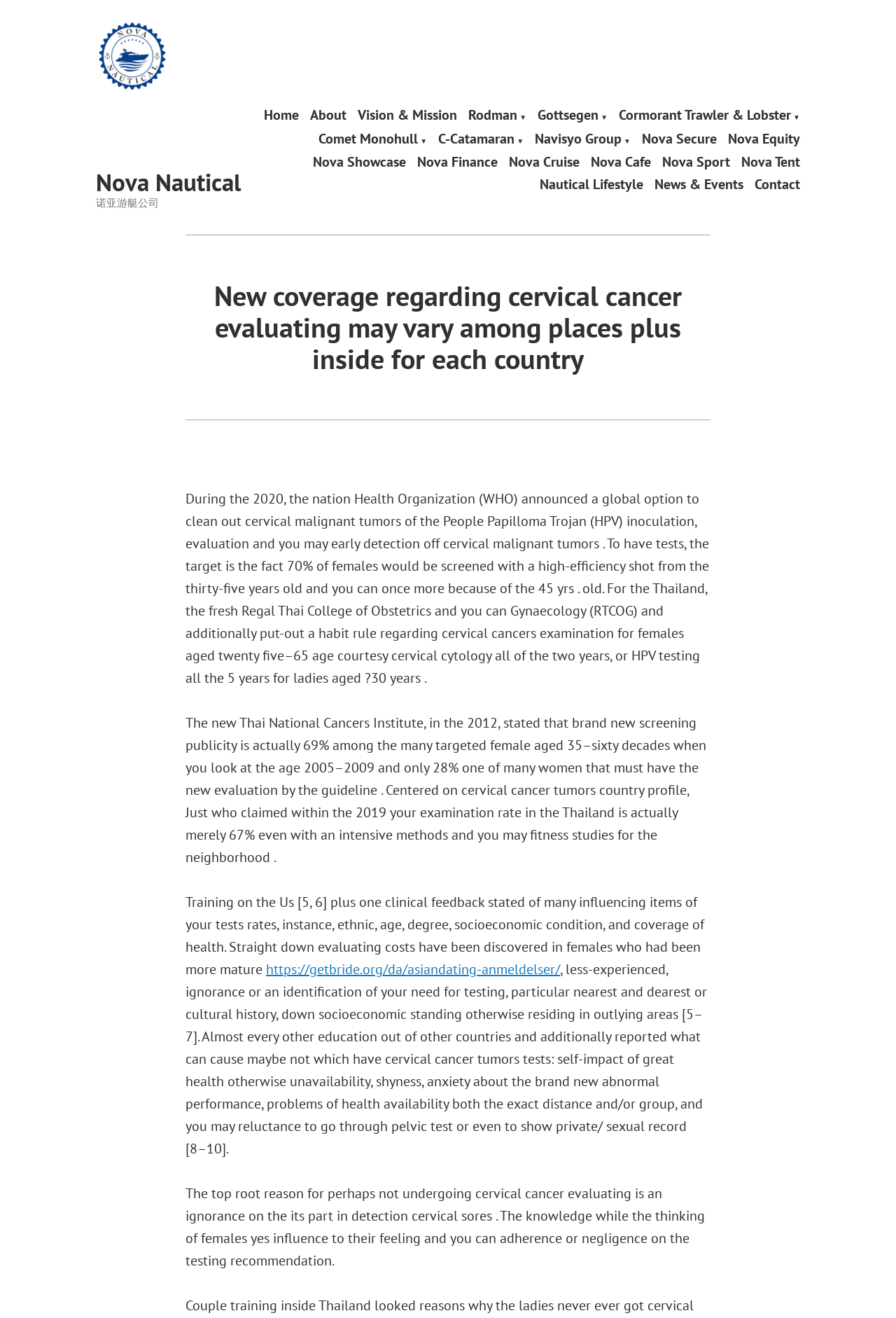Identify the bounding box coordinates for the UI element described as: "News & Events". The coordinates should be provided as four floats between 0 and 1: [left, top, right, bottom].

[0.73, 0.136, 0.83, 0.144]